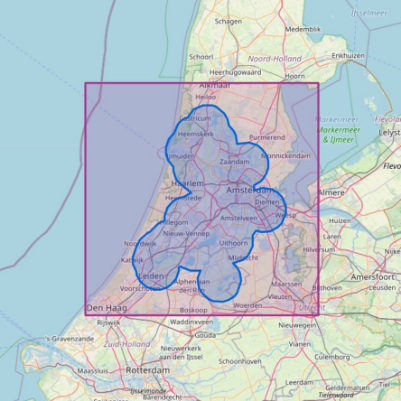Refer to the image and provide a thorough answer to this question:
What color marks the operational range?

The operational range of Notifly is marked by a distinct blue border on the map, which outlines the region from The Hague to Alkmaar.